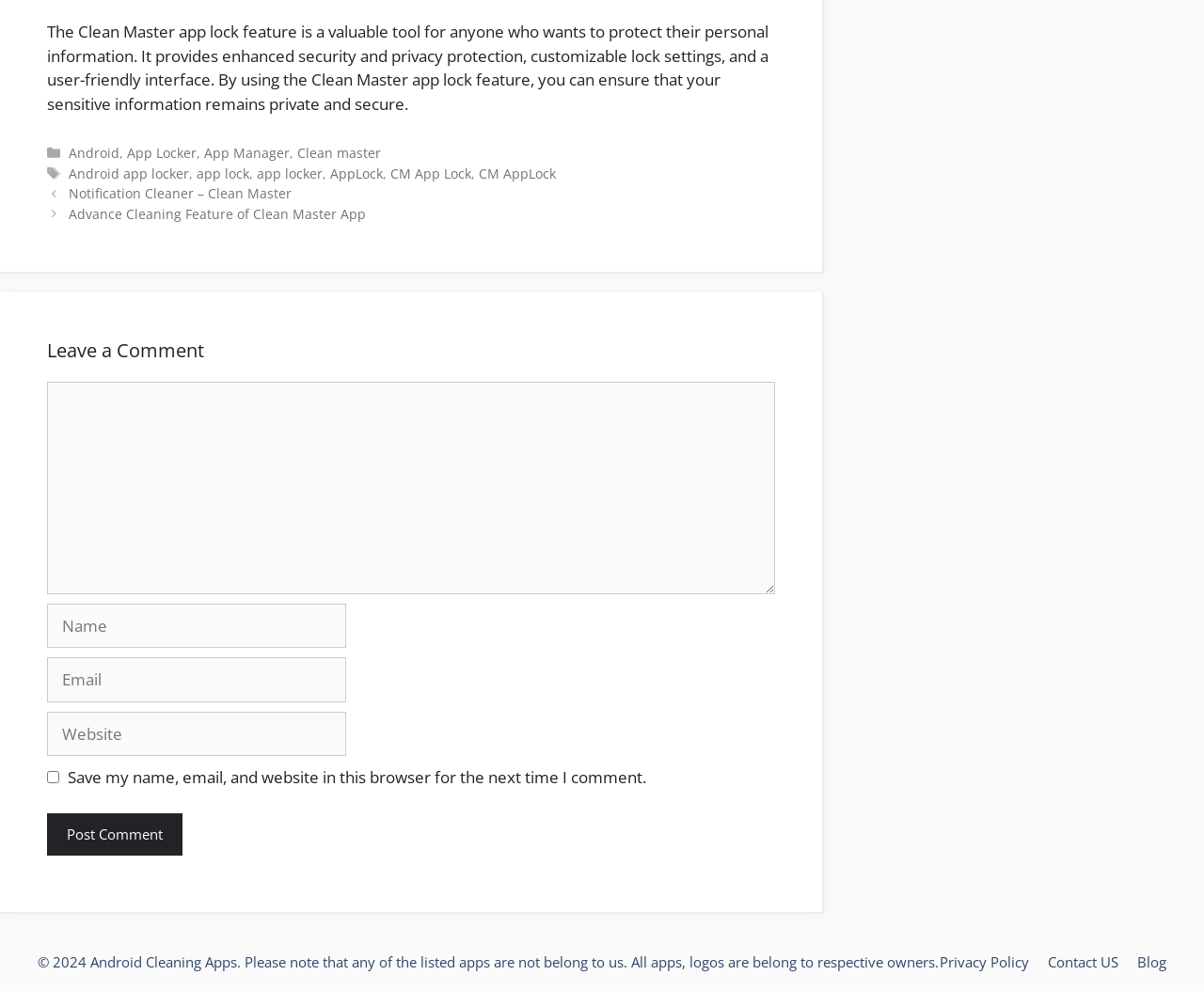Answer this question in one word or a short phrase: What is the purpose of the comment section?

To leave a comment